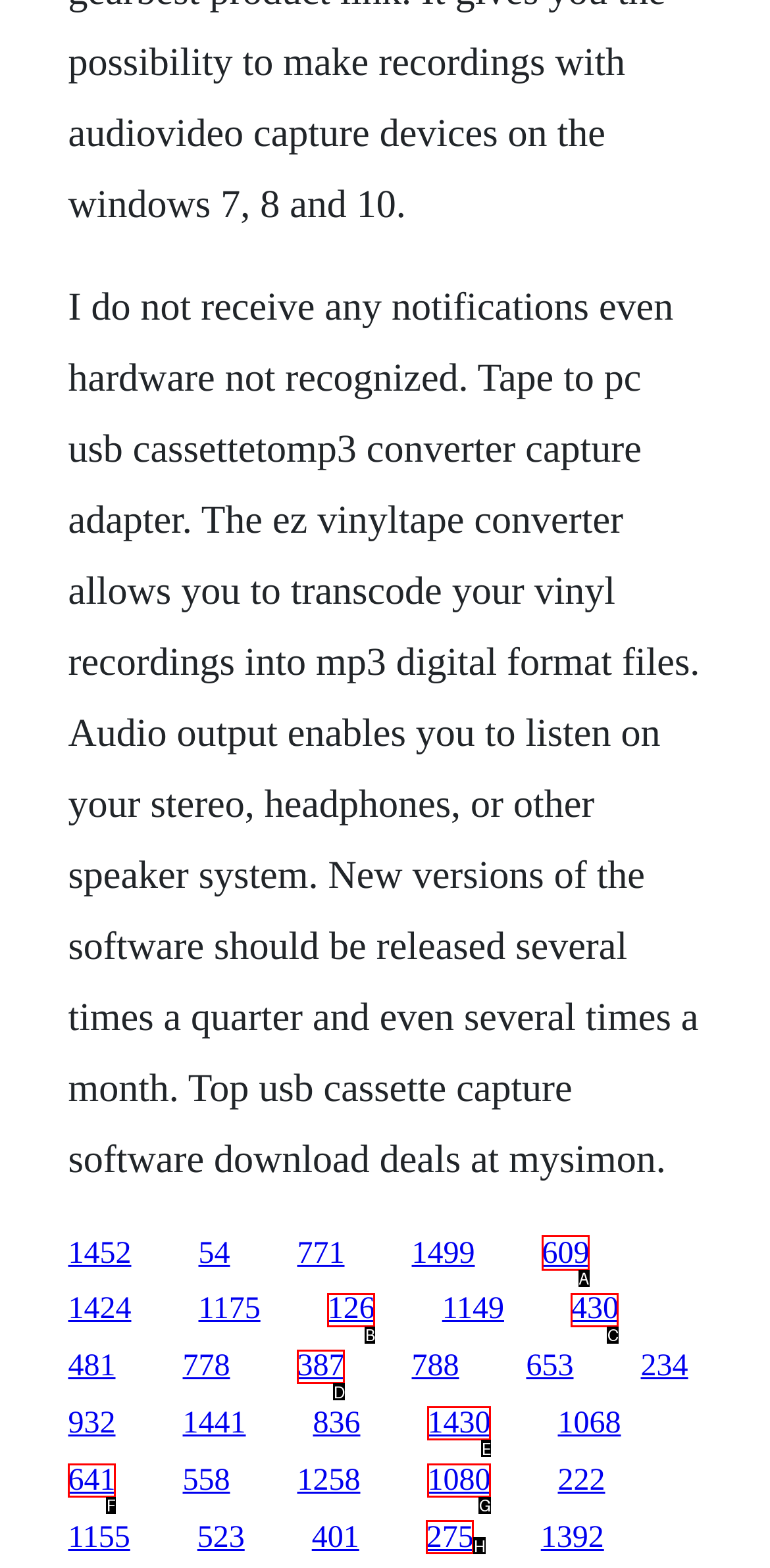Determine the letter of the element to click to accomplish this task: Learn more about the audio output features of the EZ Vinyl Tape Converter. Respond with the letter.

A